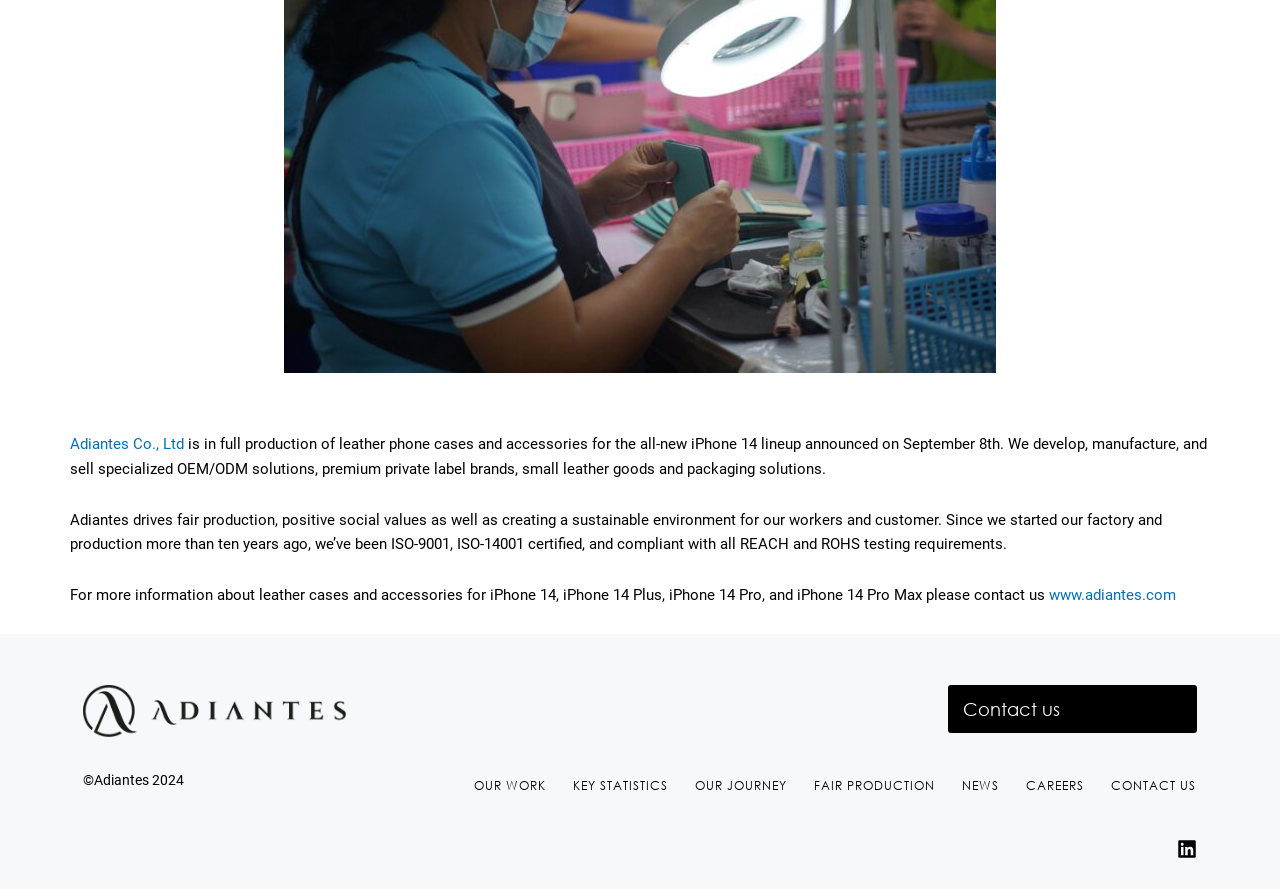Locate the bounding box coordinates of the UI element described by: "Adiantes Co., Ltd". The bounding box coordinates should consist of four float numbers between 0 and 1, i.e., [left, top, right, bottom].

[0.055, 0.489, 0.144, 0.509]